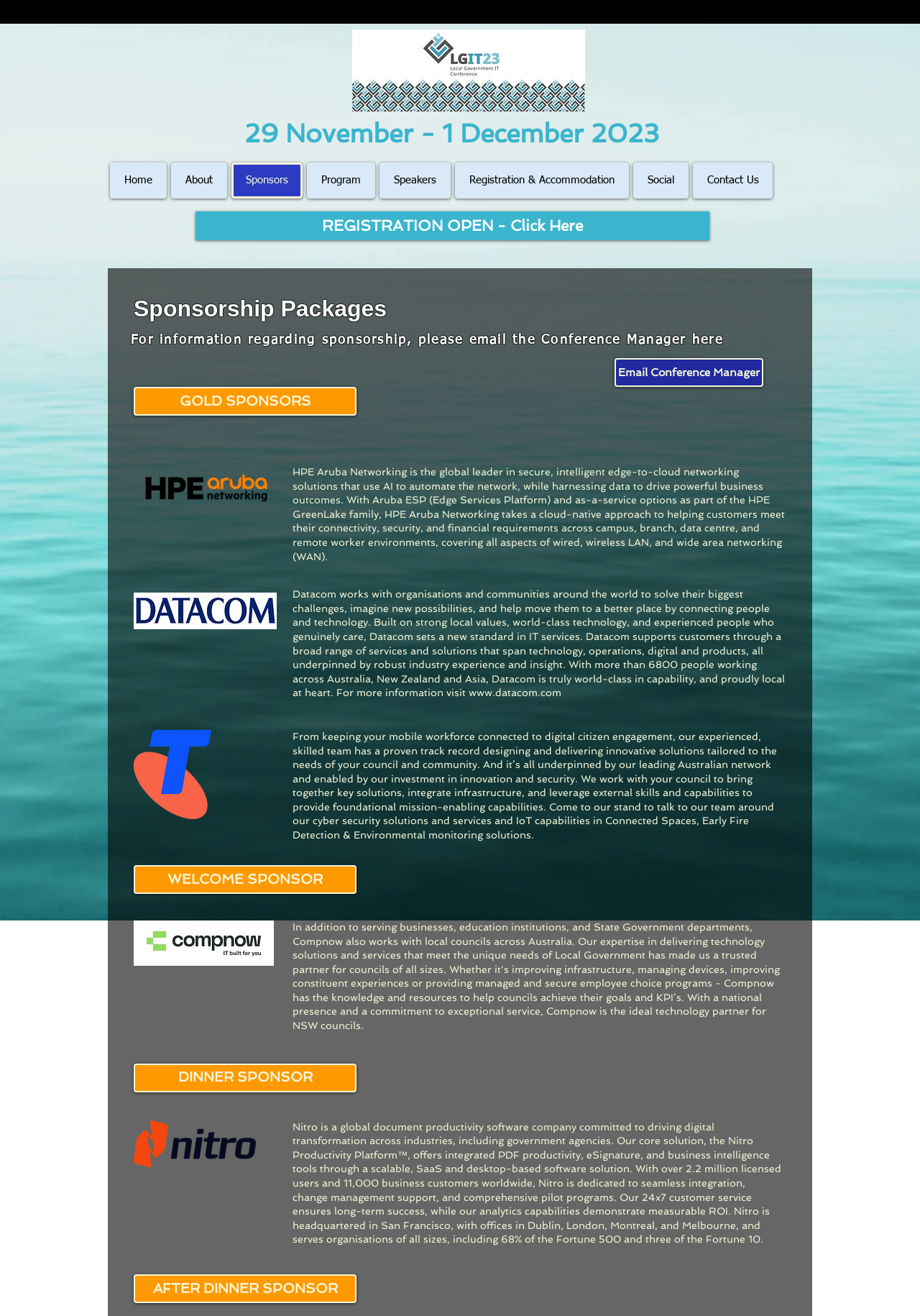Please extract the primary headline from the webpage.

29 November - 1 December 2023